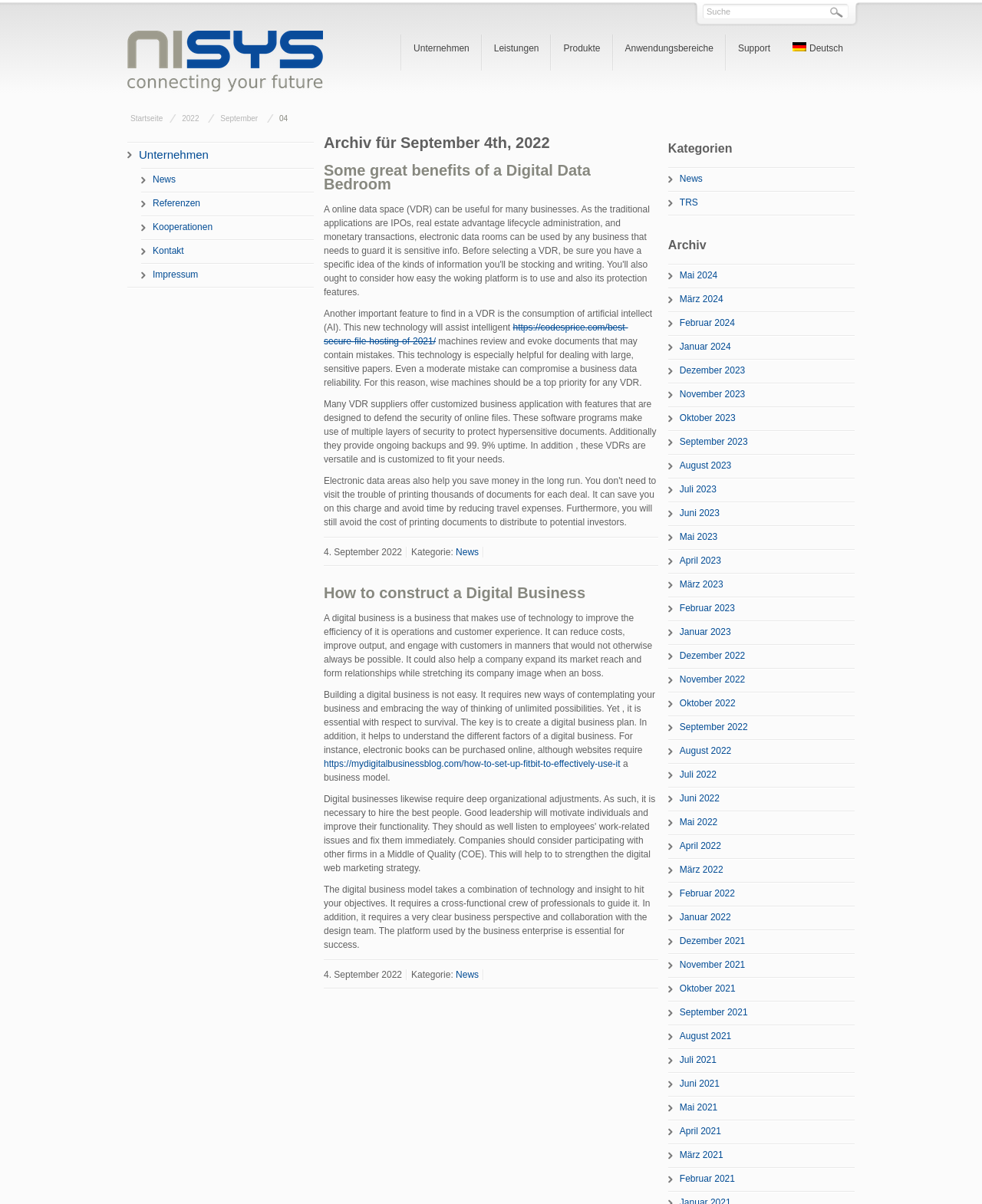Refer to the screenshot and answer the following question in detail:
What is the current month and year?

I found the current month and year by looking at the top-right corner of the webpage, where I saw a heading with the text 'Archiv für September 4th, 2022'. This heading indicates that the current month is September and the current year is 2022.